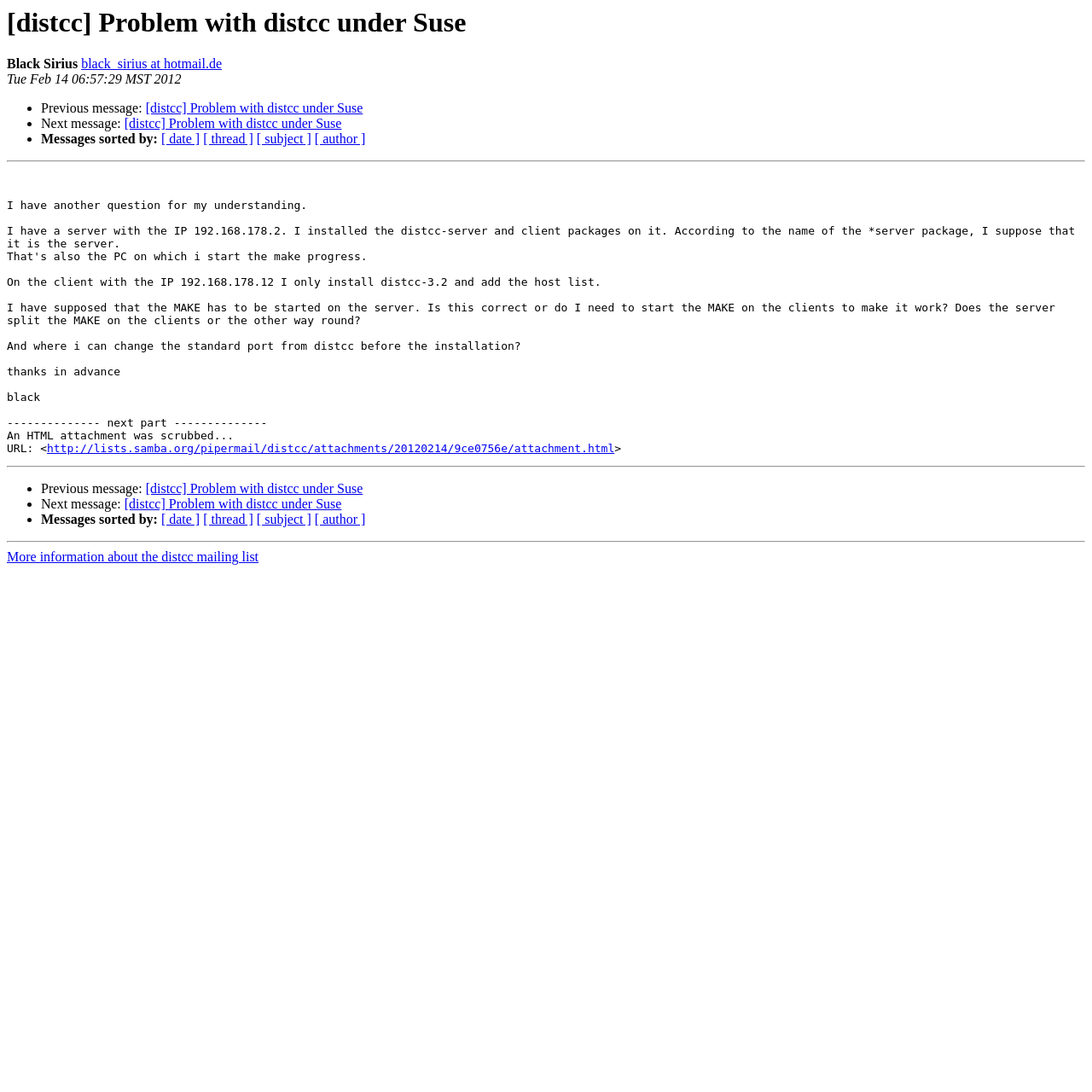What is the title or heading displayed on the webpage?

[distcc] Problem with distcc under Suse‏